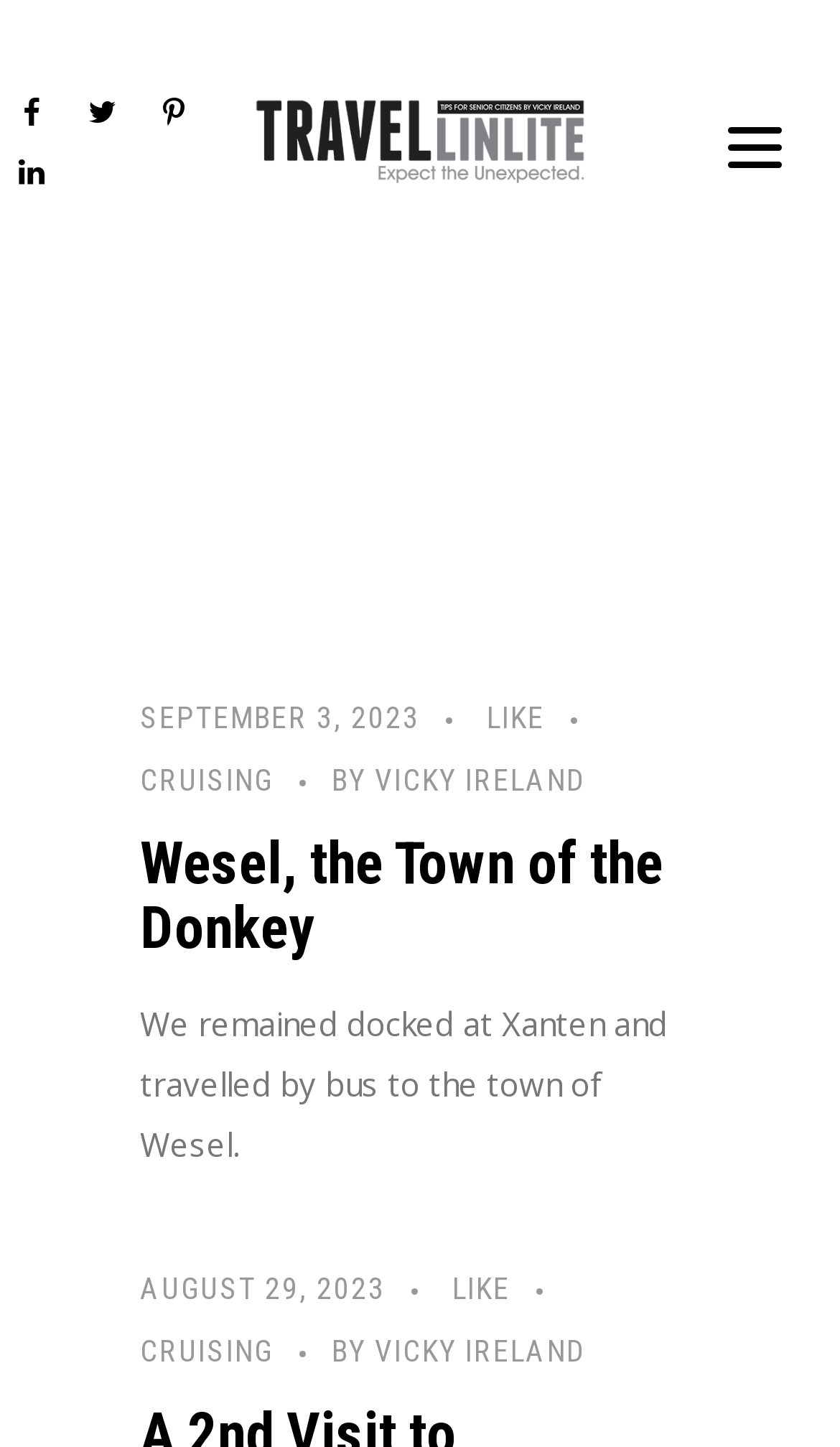Please answer the following question using a single word or phrase: 
What is the name of the website?

Travellenlite